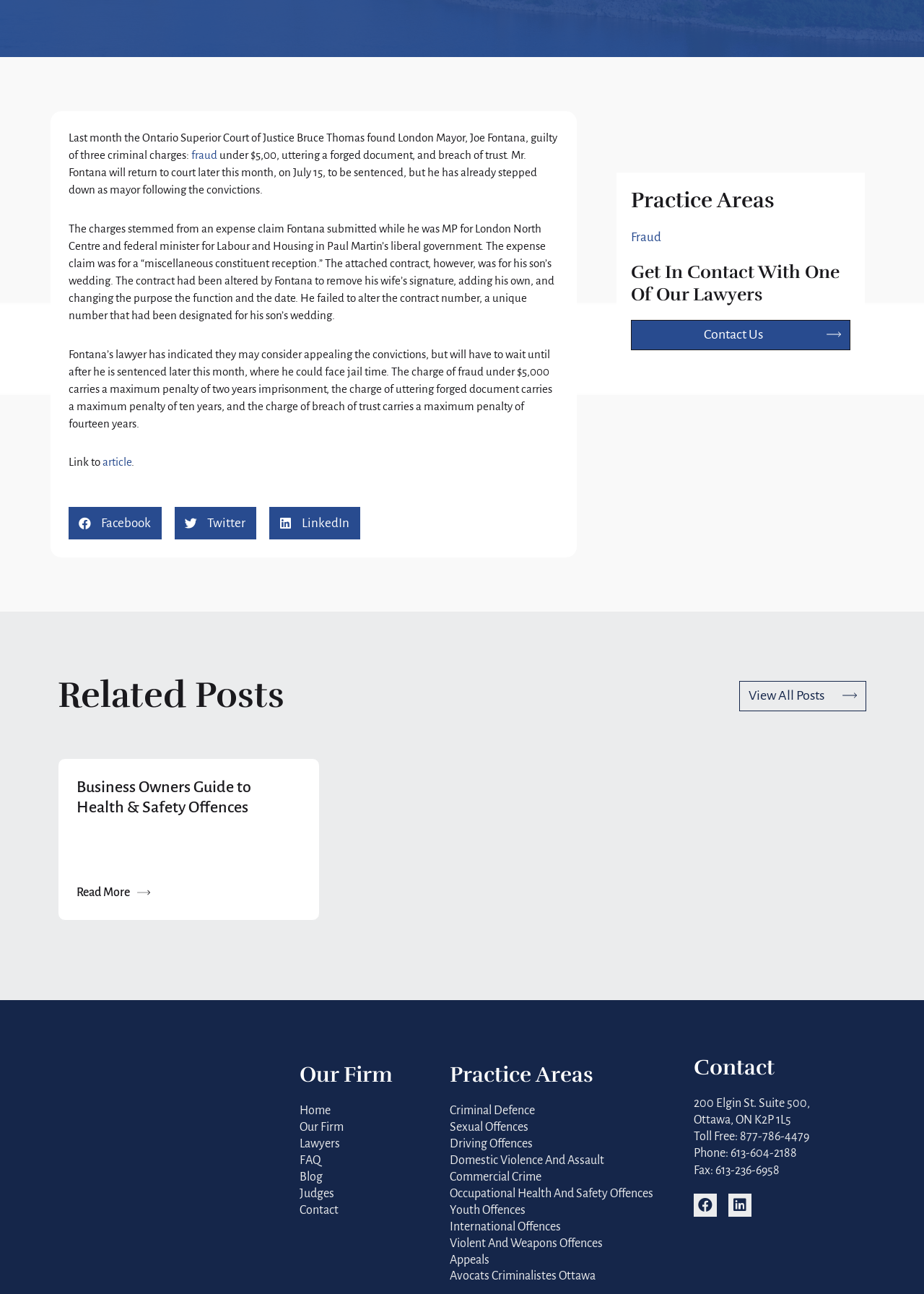Bounding box coordinates are specified in the format (top-left x, top-left y, bottom-right x, bottom-right y). All values are floating point numbers bounded between 0 and 1. Please provide the bounding box coordinate of the region this sentence describes: Toll Free: 877-786-4479

[0.751, 0.873, 0.886, 0.887]